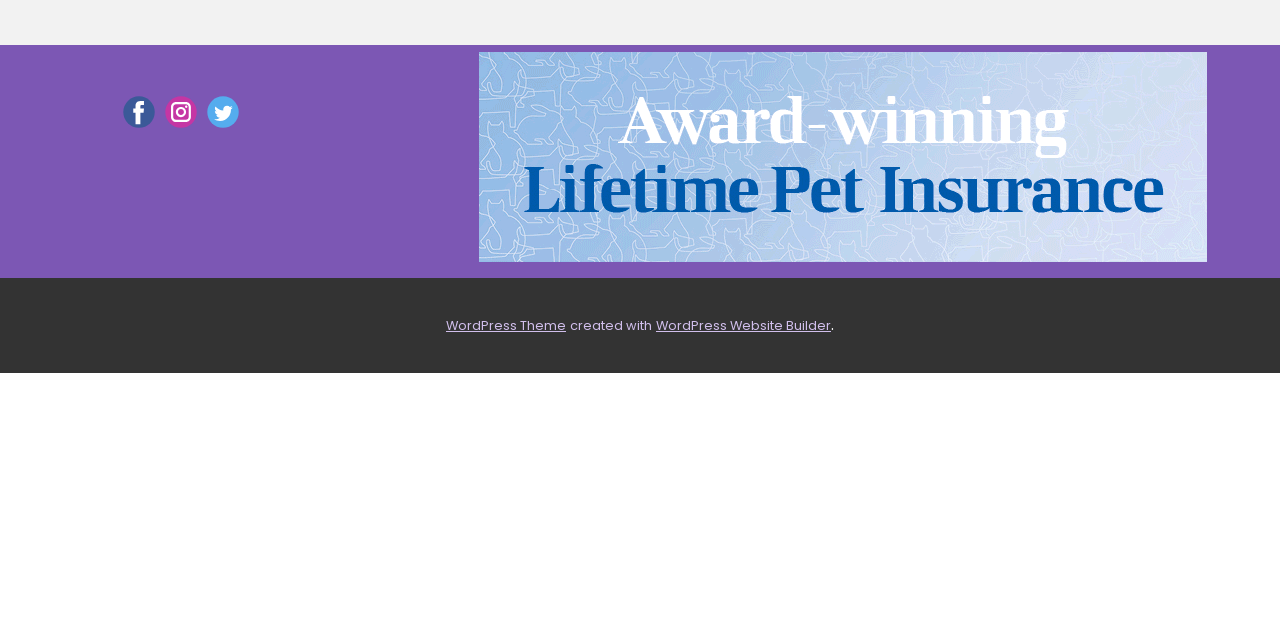Bounding box coordinates must be specified in the format (top-left x, top-left y, bottom-right x, bottom-right y). All values should be floating point numbers between 0 and 1. What are the bounding box coordinates of the UI element described as: WordPress Theme

[0.348, 0.487, 0.442, 0.527]